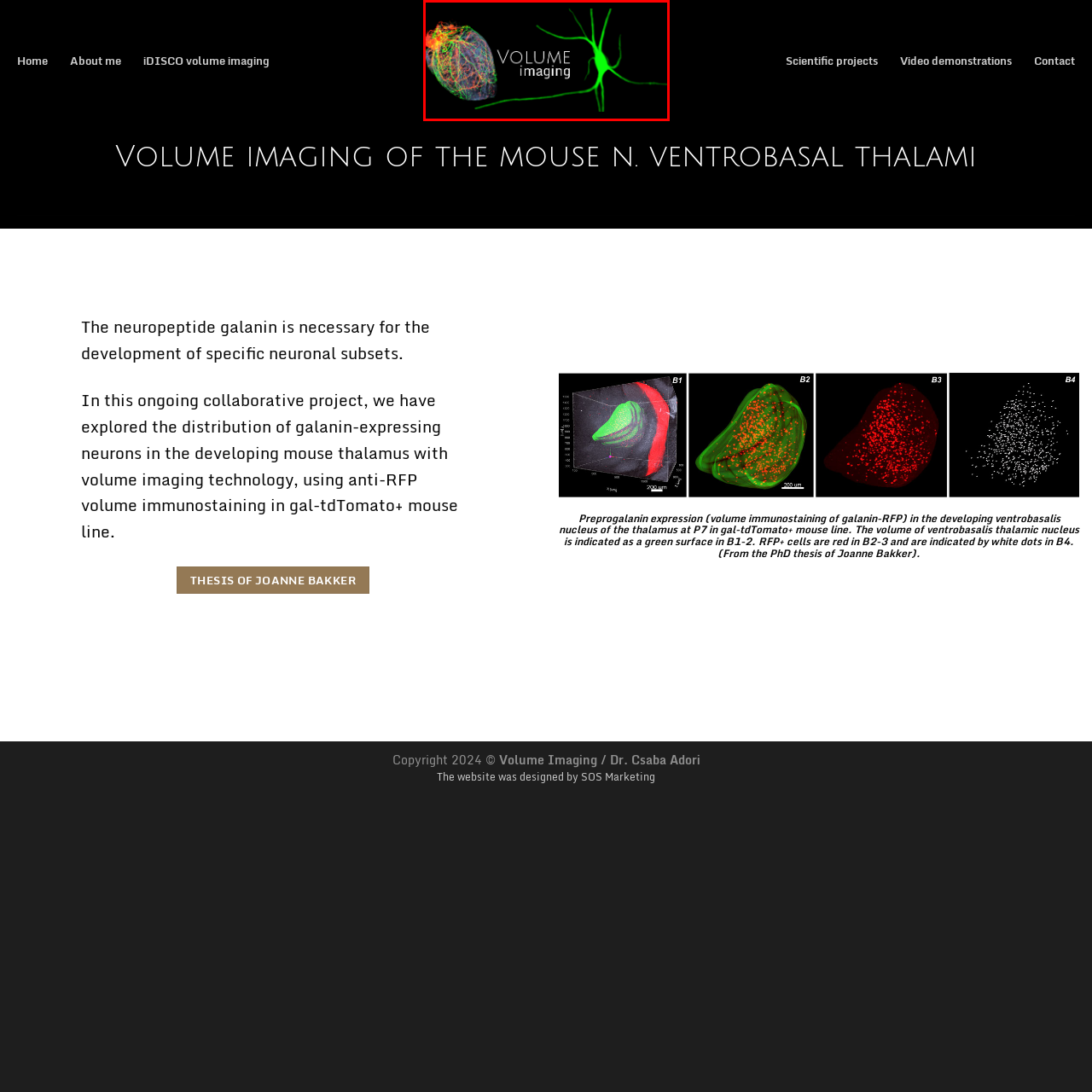Concentrate on the section within the teal border, What is the focus of the neuroimaging technologies depicted? 
Provide a single word or phrase as your answer.

Neuroscience research